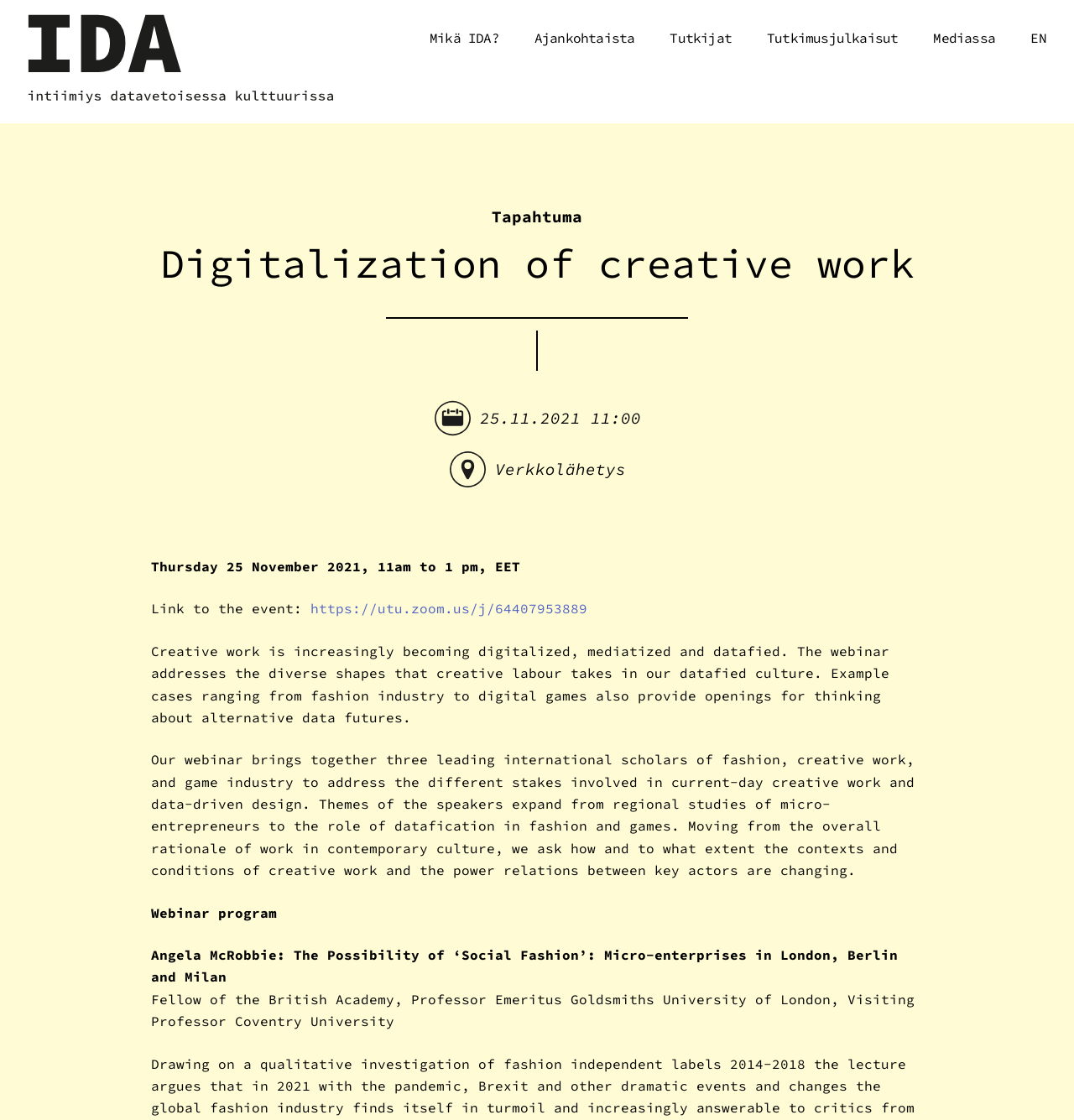Determine the bounding box coordinates of the clickable element necessary to fulfill the instruction: "Click 'Post Comment'". Provide the coordinates as four float numbers within the 0 to 1 range, i.e., [left, top, right, bottom].

None